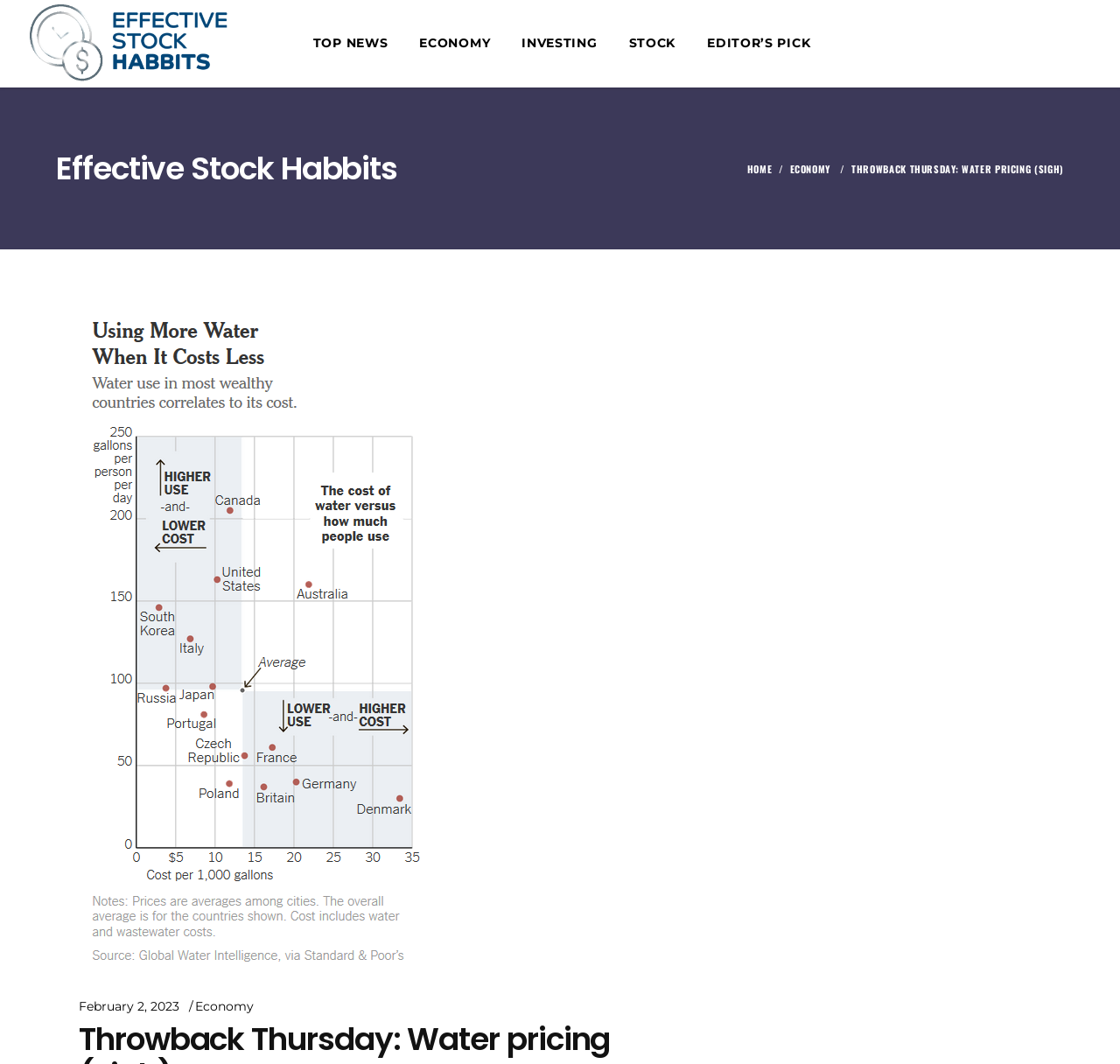Extract the bounding box coordinates for the described element: "February 2, 2023". The coordinates should be represented as four float numbers between 0 and 1: [left, top, right, bottom].

[0.07, 0.938, 0.16, 0.953]